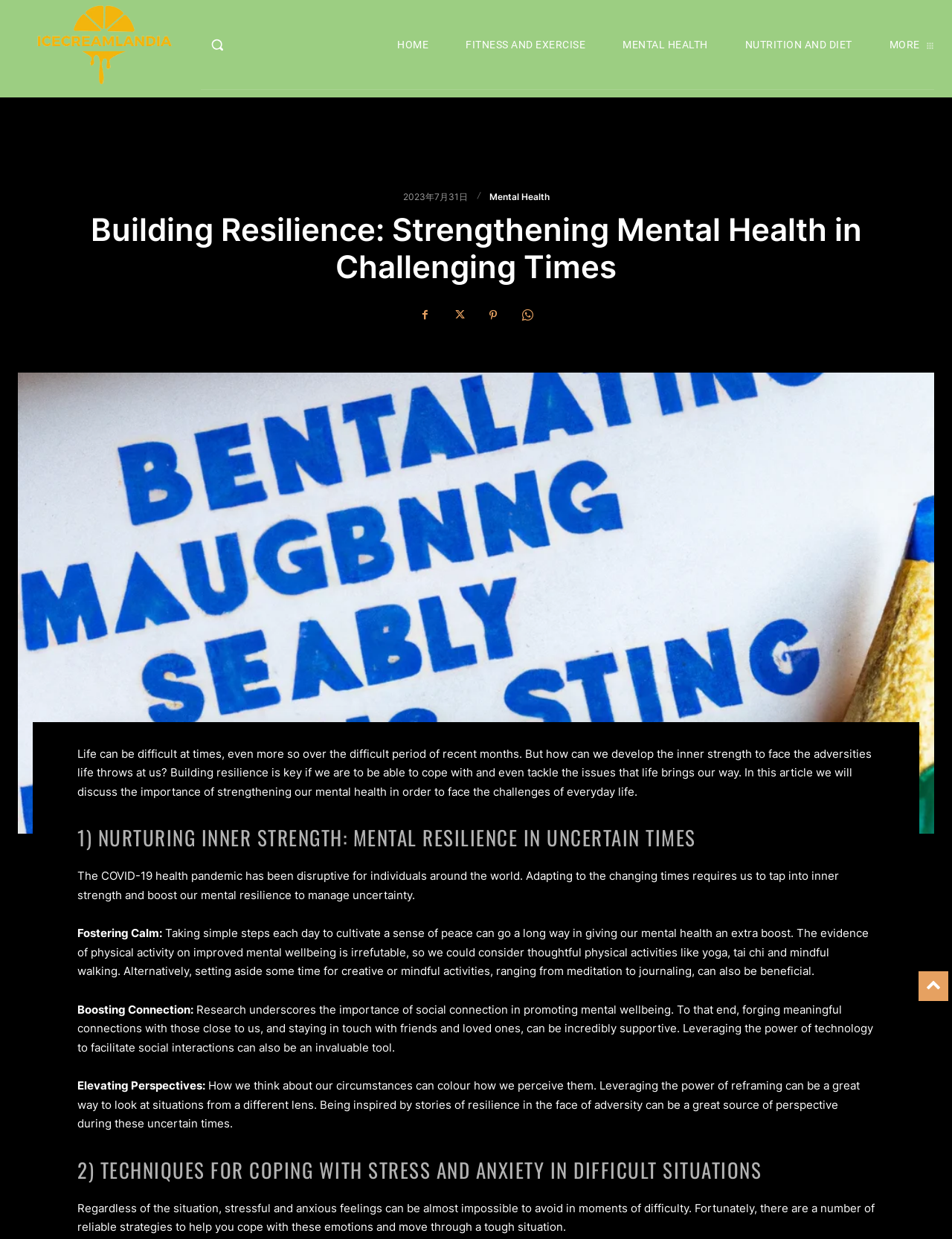Determine the bounding box for the described HTML element: "Nutrition and Diet". Ensure the coordinates are four float numbers between 0 and 1 in the format [left, top, right, bottom].

[0.783, 0.011, 0.895, 0.061]